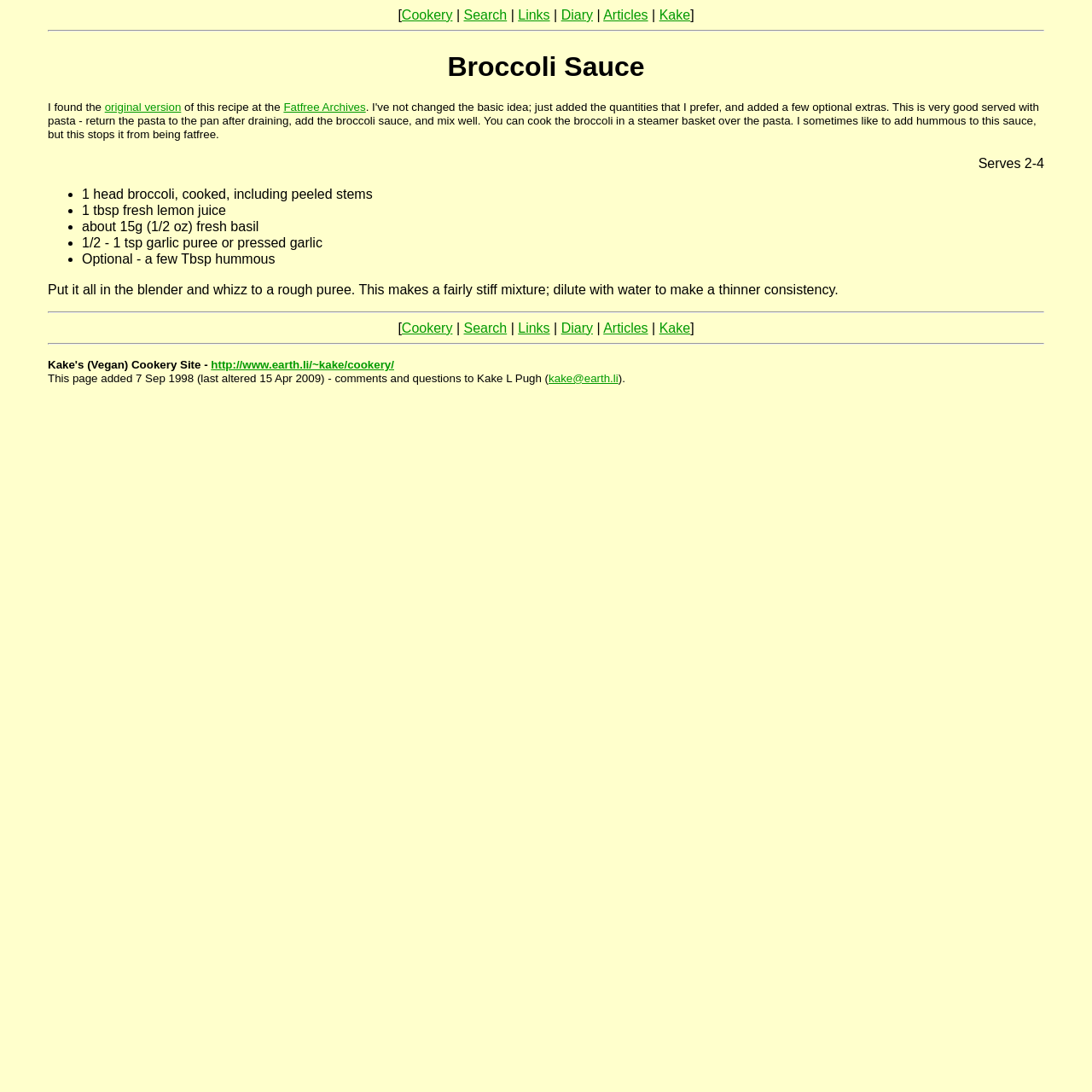Explain the webpage's design and content in an elaborate manner.

This webpage is about a vegan broccoli sauce recipe on Kake's Cookery Site. At the top, there are six navigation links: "Cookery", "Search", "Links", "Diary", "Articles", and "Kake". 

Below the navigation links, there is a horizontal separator line. The main content starts with a heading "Broccoli Sauce" followed by a brief introduction to the recipe. The introduction mentions that the original version of the recipe was found at the Fatfree Archives.

To the right of the introduction, there is a serving size note, "Serves 2-4". Below the introduction, there is a list of ingredients, each marked with a bullet point. The ingredients include broccoli, lemon juice, basil, garlic puree, and optional hummous.

Following the ingredients list, there is a paragraph of instructions on how to prepare the sauce. The instructions advise blending the ingredients to a rough puree and adjusting the consistency with water.

Below the instructions, there is another horizontal separator line. The navigation links are repeated, followed by another horizontal separator line. At the bottom of the page, there is a link to the cookery site's homepage and a note about the page's creation and last update date, along with the author's contact email.